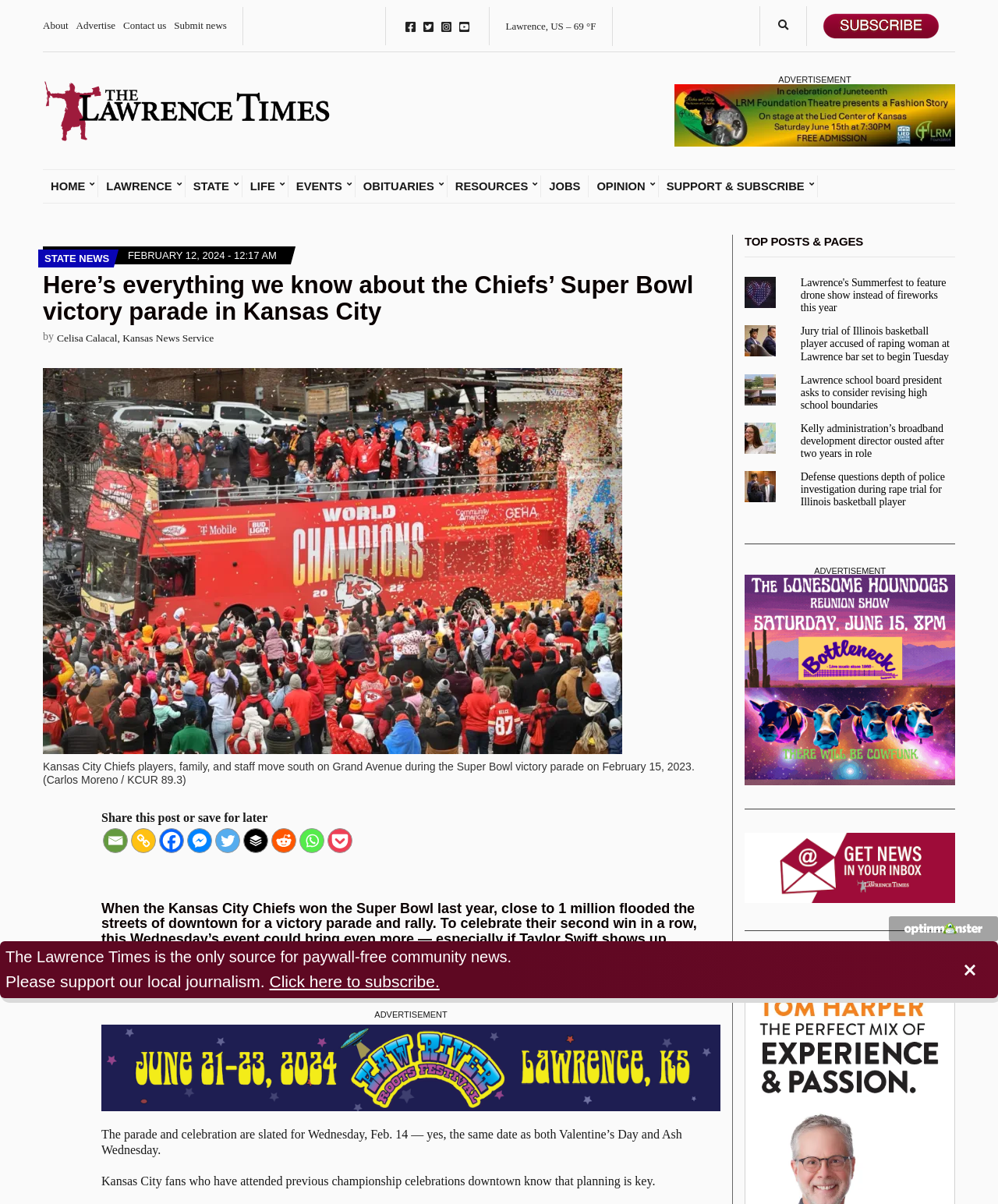Generate the title text from the webpage.

Here’s everything we know about the Chiefs’ Super Bowl victory parade in Kansas City